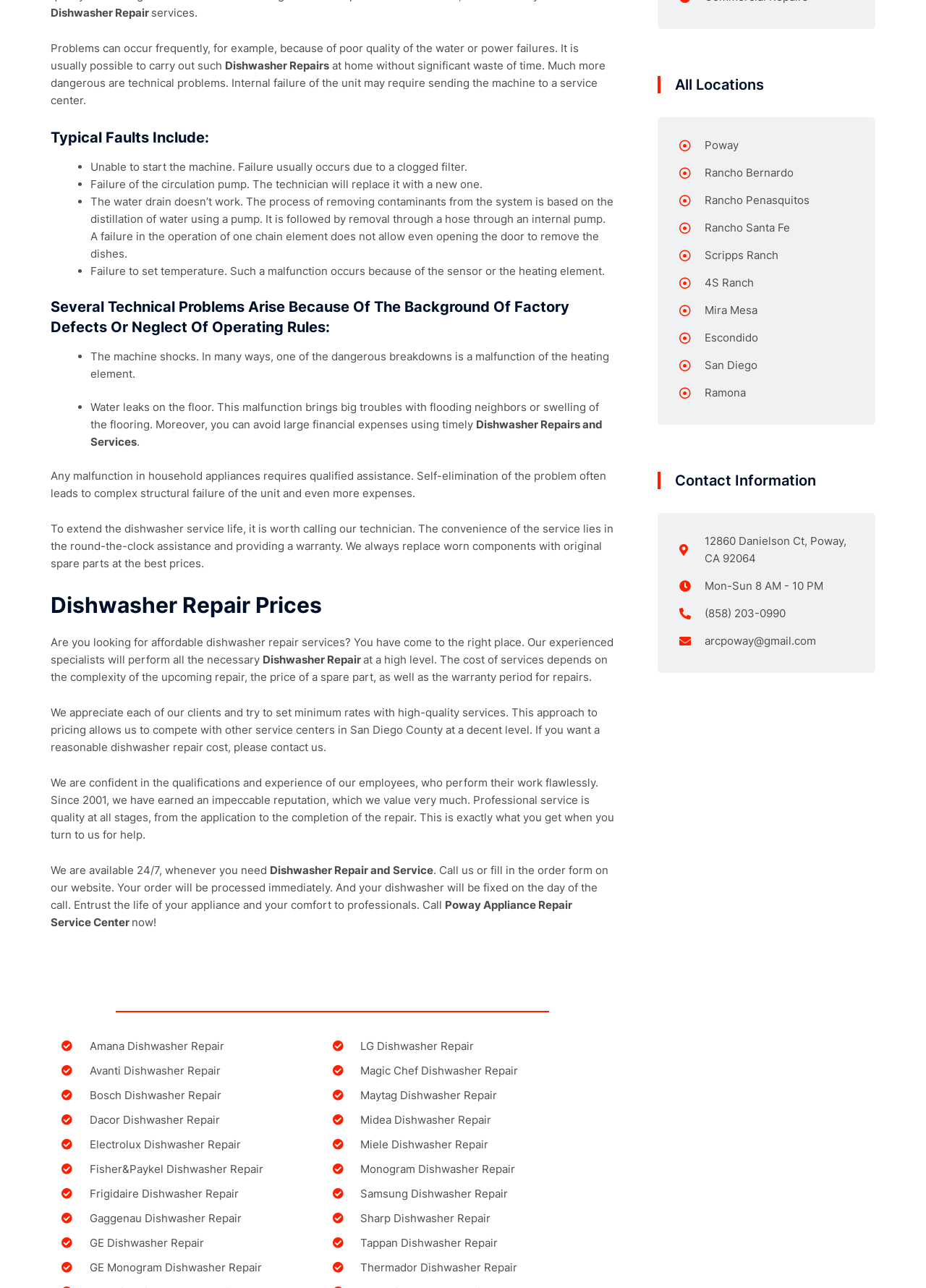What areas does the repair service center serve?
Refer to the image and give a detailed answer to the question.

The webpage lists several locations that the repair service center serves, including Poway, Rancho Bernardo, Rancho Penasquitos, Rancho Santa Fe, and more. These locations are all in San Diego County.